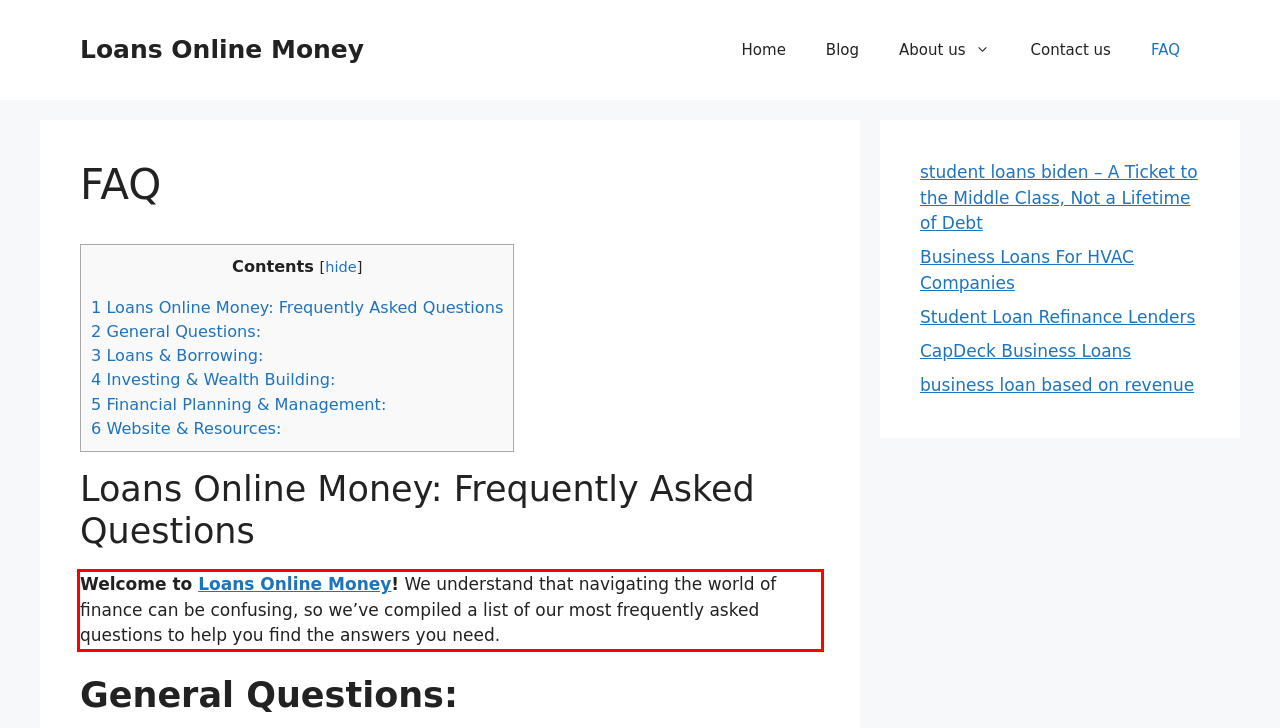Given a webpage screenshot, locate the red bounding box and extract the text content found inside it.

Welcome to Loans Online Money! We understand that navigating the world of finance can be confusing, so we’ve compiled a list of our most frequently asked questions to help you find the answers you need.